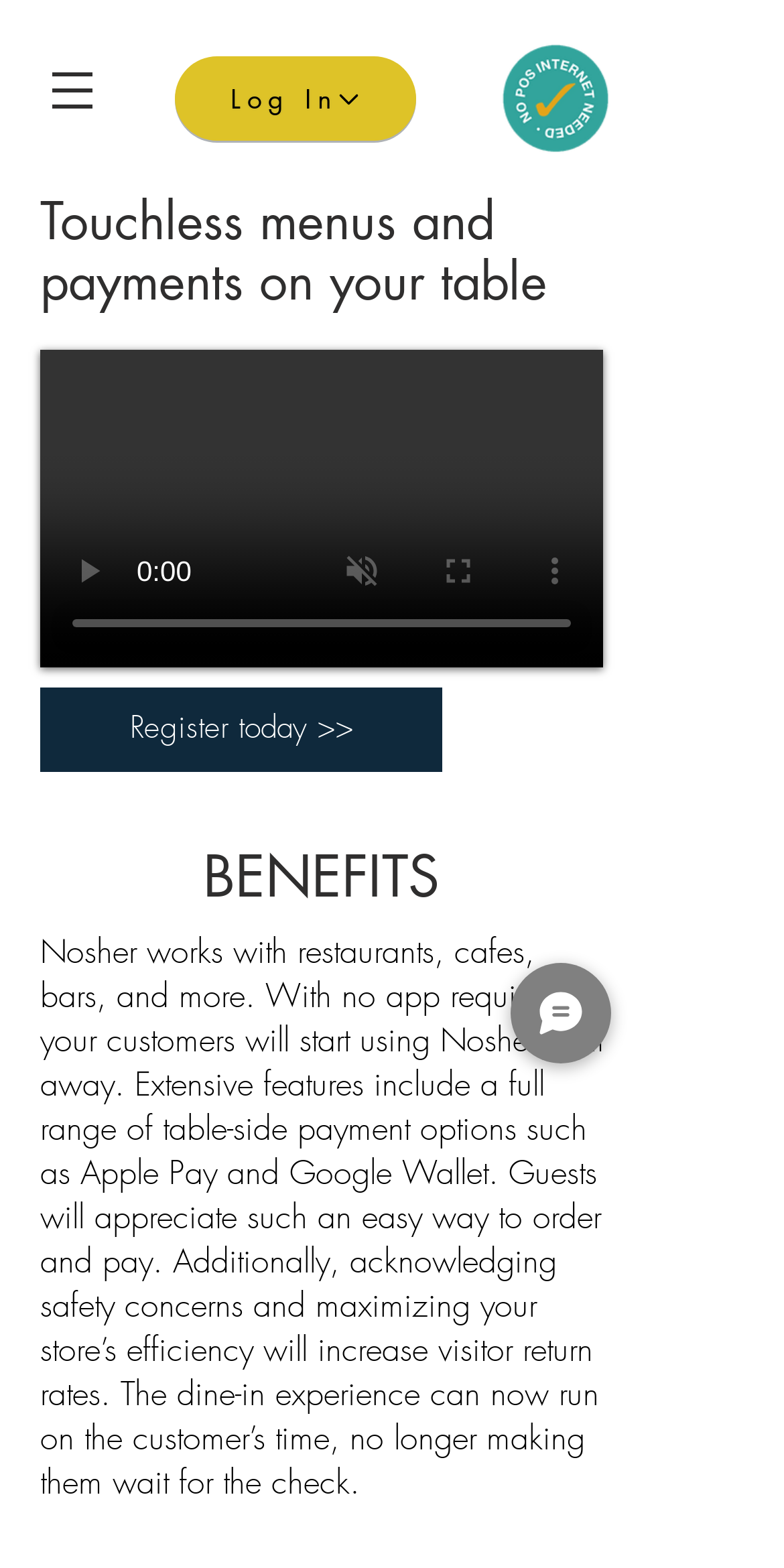What type of businesses can use Nosher?
Could you please answer the question thoroughly and with as much detail as possible?

The webpage mentions that Nosher works with restaurants, cafes, bars, and more, indicating that it is a versatile solution that can be used by various types of businesses in the food and beverage industry.